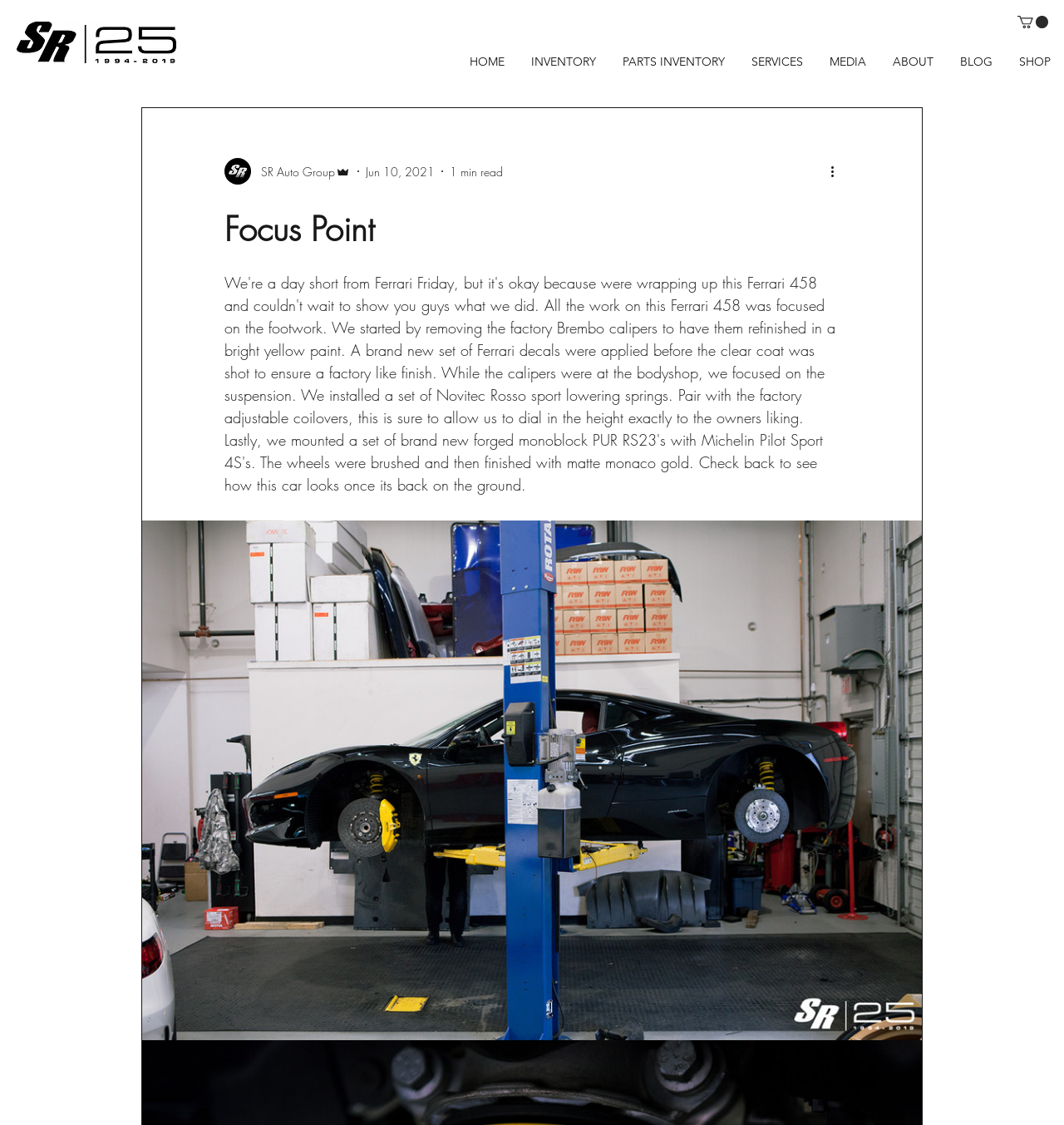For the given element description PARTS INVENTORY, determine the bounding box coordinates of the UI element. The coordinates should follow the format (top-left x, top-left y, bottom-right x, bottom-right y) and be within the range of 0 to 1.

[0.573, 0.037, 0.694, 0.06]